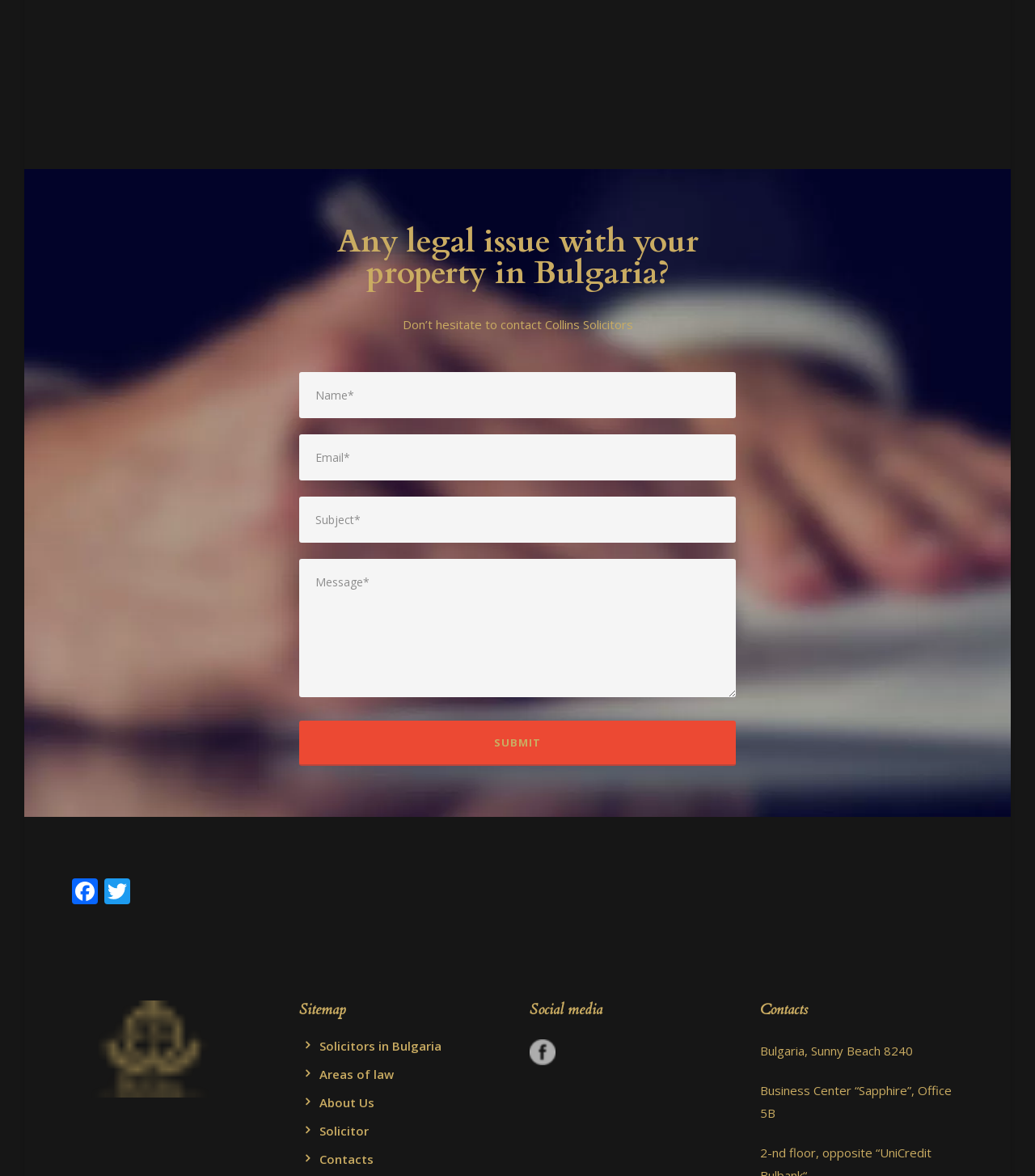Determine the bounding box coordinates for the clickable element to execute this instruction: "Click the submit button". Provide the coordinates as four float numbers between 0 and 1, i.e., [left, top, right, bottom].

[0.289, 0.613, 0.711, 0.651]